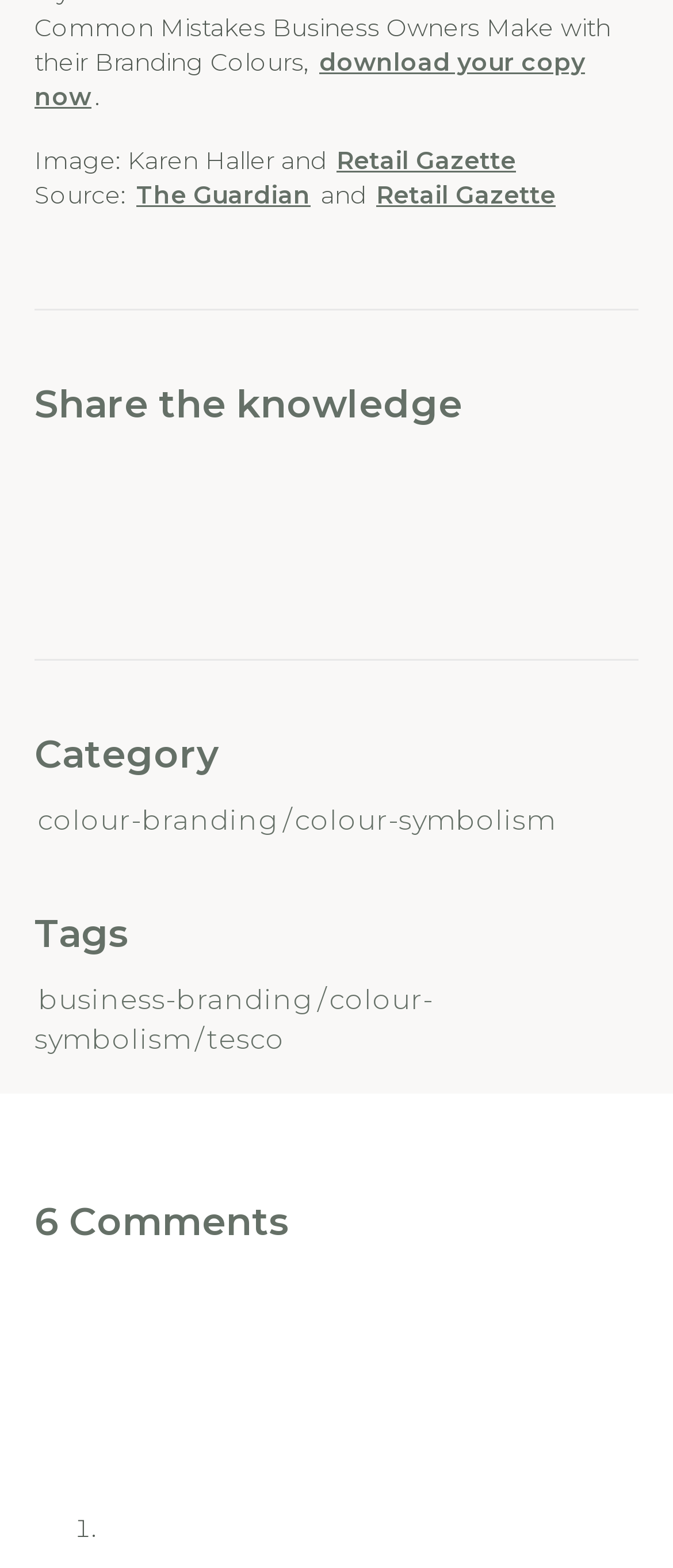Identify the bounding box coordinates of the region that should be clicked to execute the following instruction: "read more about colour branding".

[0.056, 0.512, 0.415, 0.533]